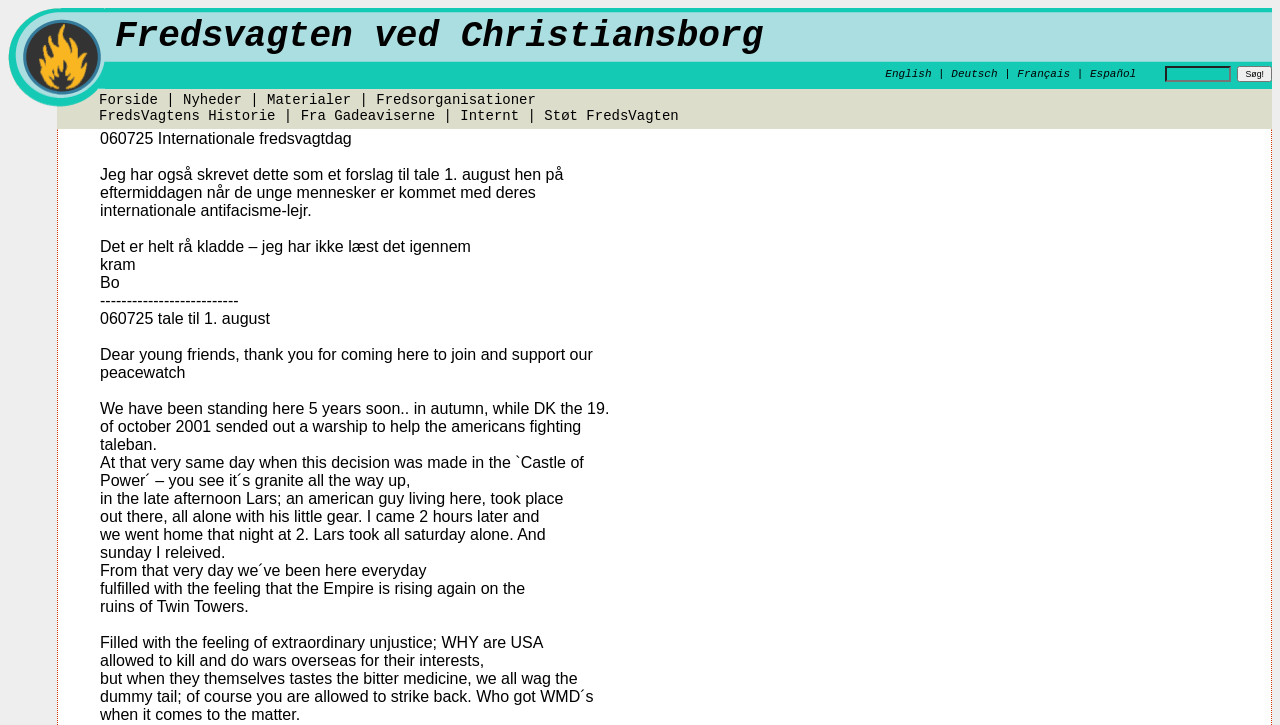Please answer the following question using a single word or phrase: What is the name of the peace organization?

Fredsvagten